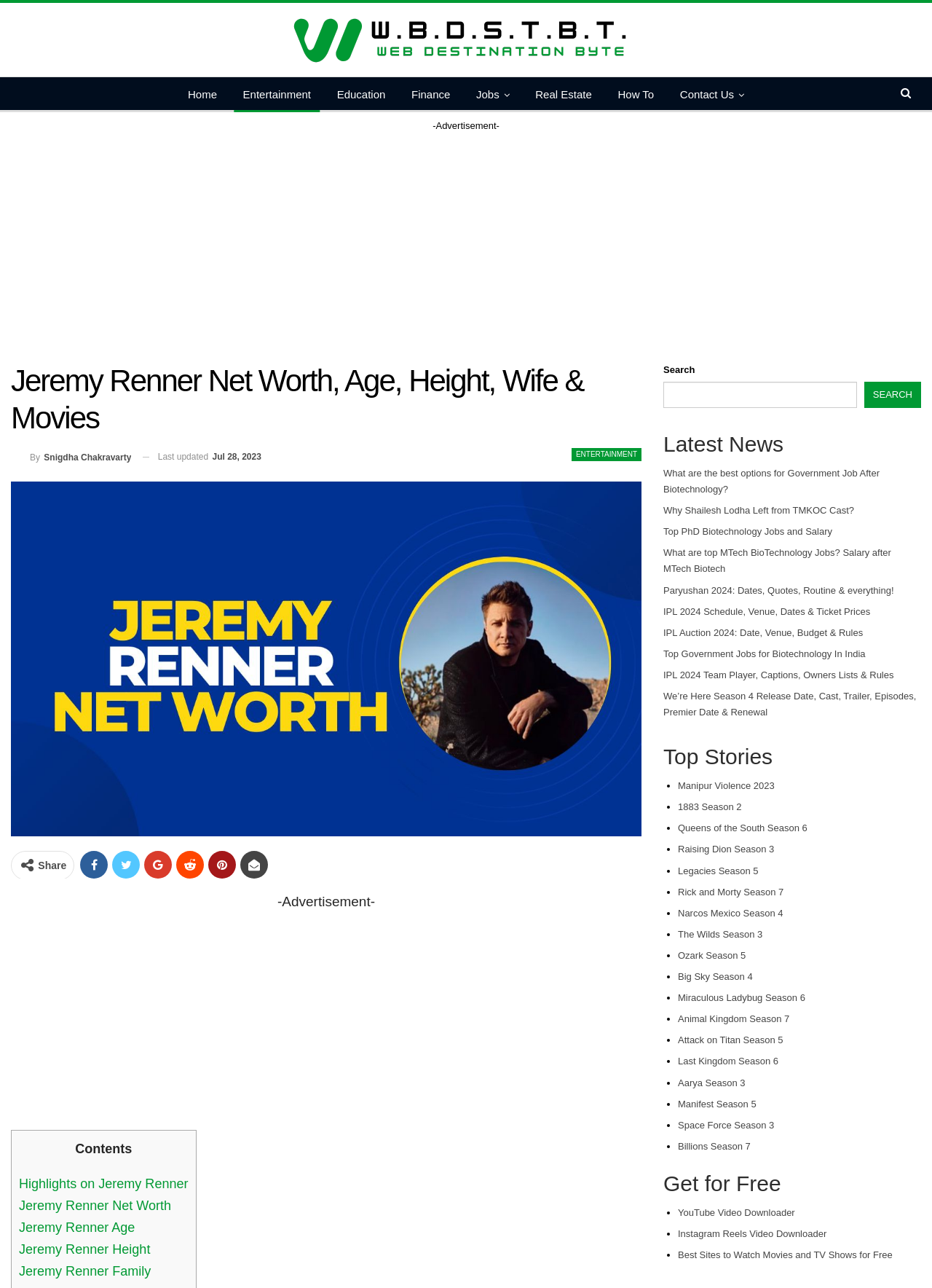When was the article last updated?
Please respond to the question with a detailed and well-explained answer.

The webpage has a StaticText 'Last updated Jul 28, 2023' which indicates that the article was last updated on July 28, 2023.